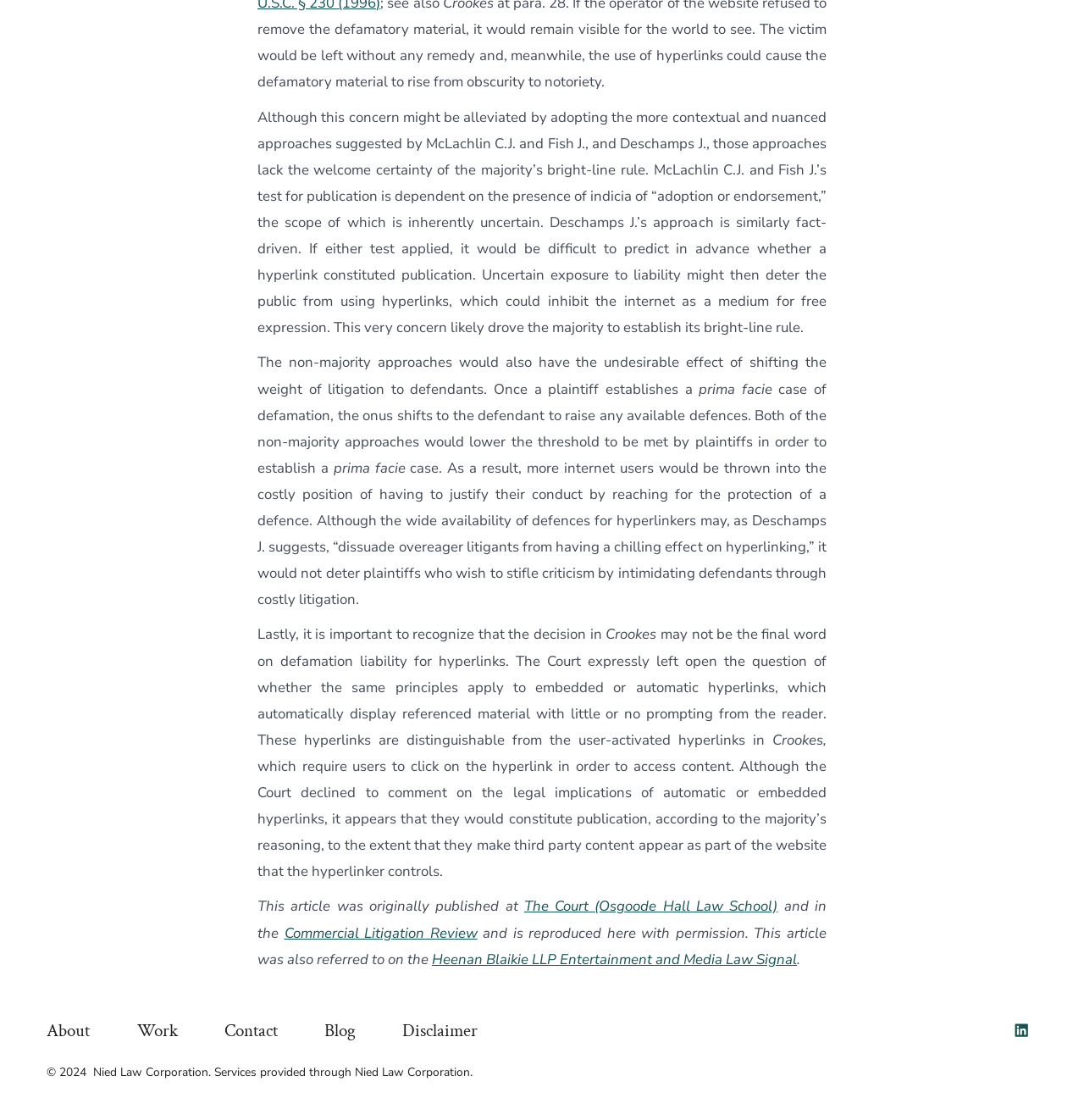Specify the bounding box coordinates of the area to click in order to follow the given instruction: "Search for products."

None